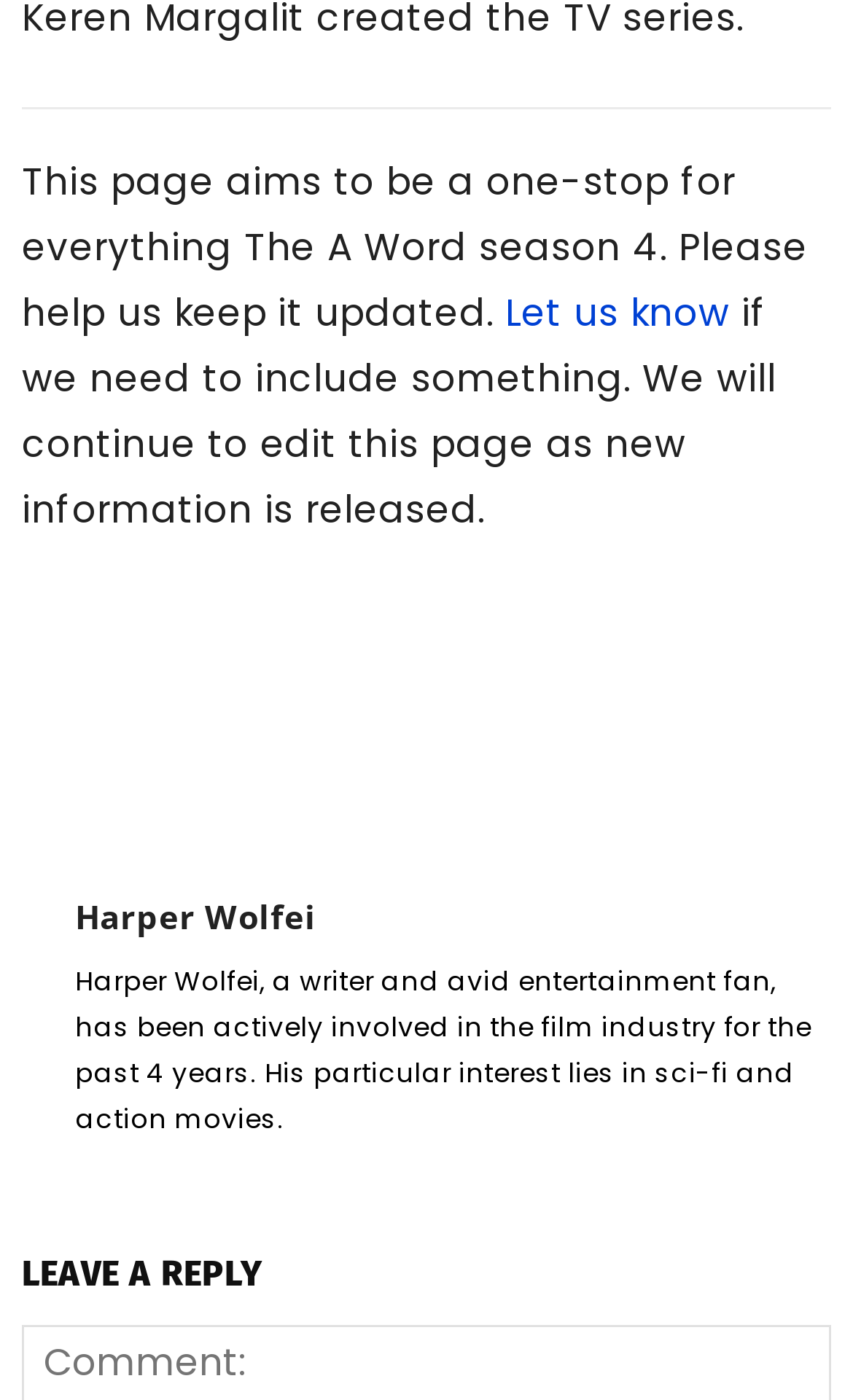What is the purpose of this webpage?
Answer with a single word or phrase, using the screenshot for reference.

A one-stop for The A Word season 4